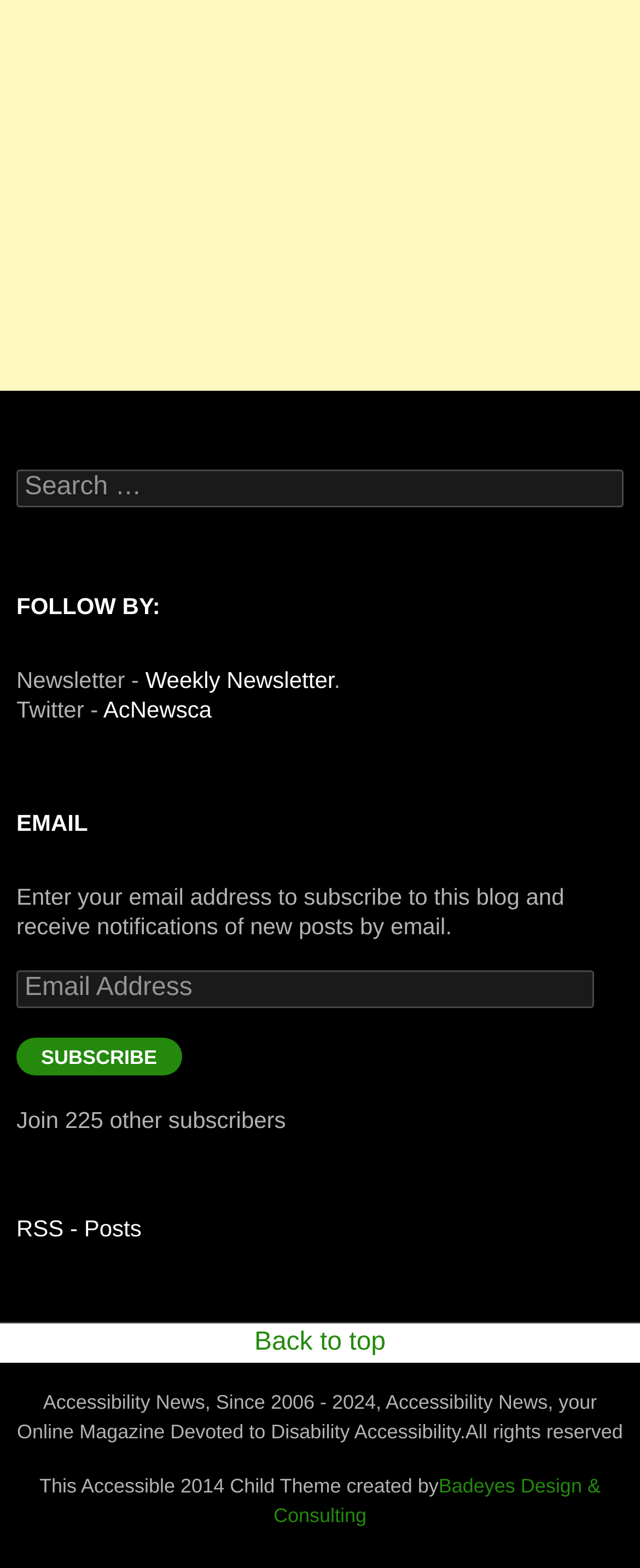Provide the bounding box coordinates of the section that needs to be clicked to accomplish the following instruction: "Subscribe to the weekly newsletter."

[0.227, 0.425, 0.522, 0.442]